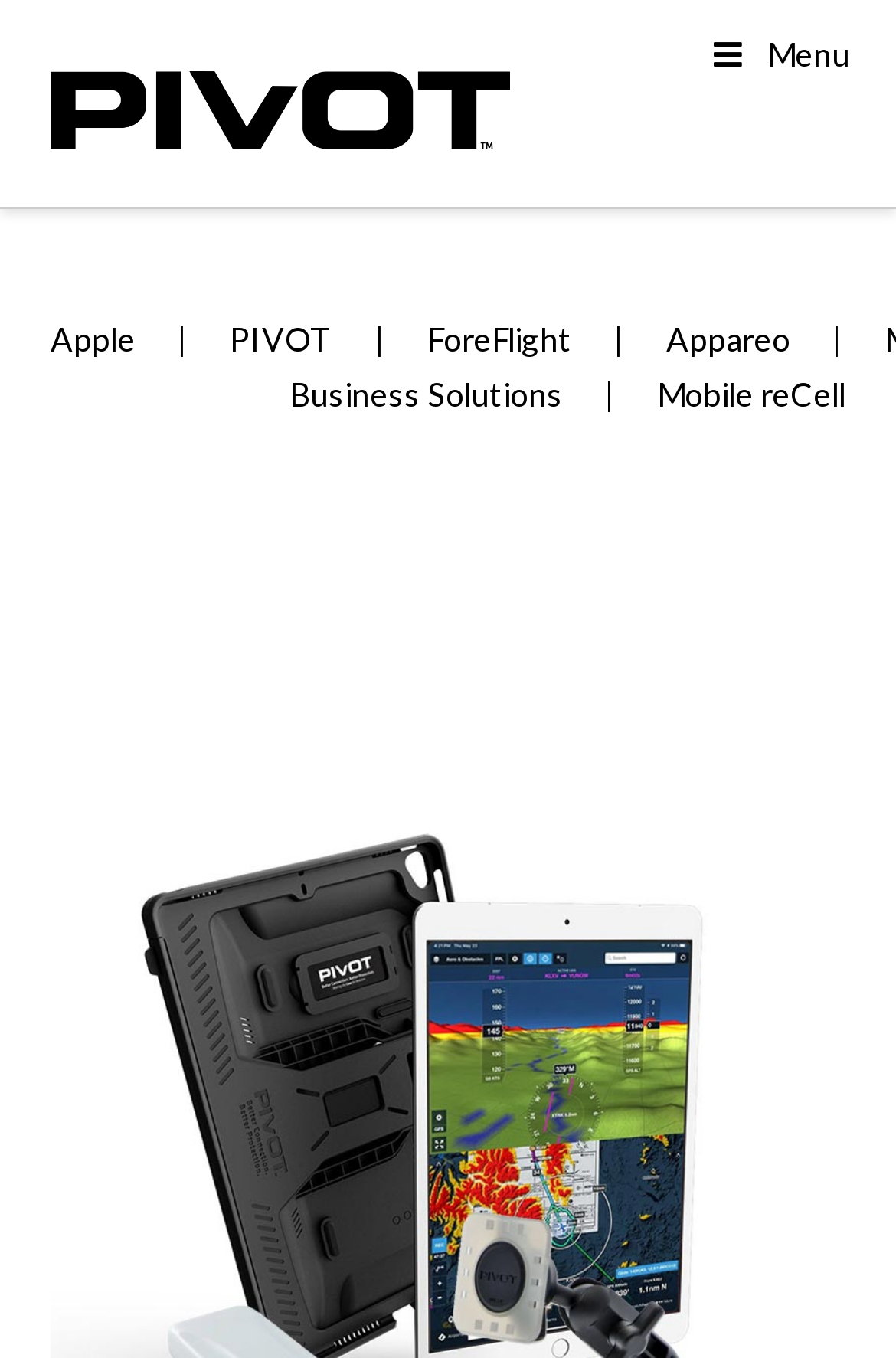Respond with a single word or phrase to the following question:
What is the purpose of the uf0c9 icon?

Menu